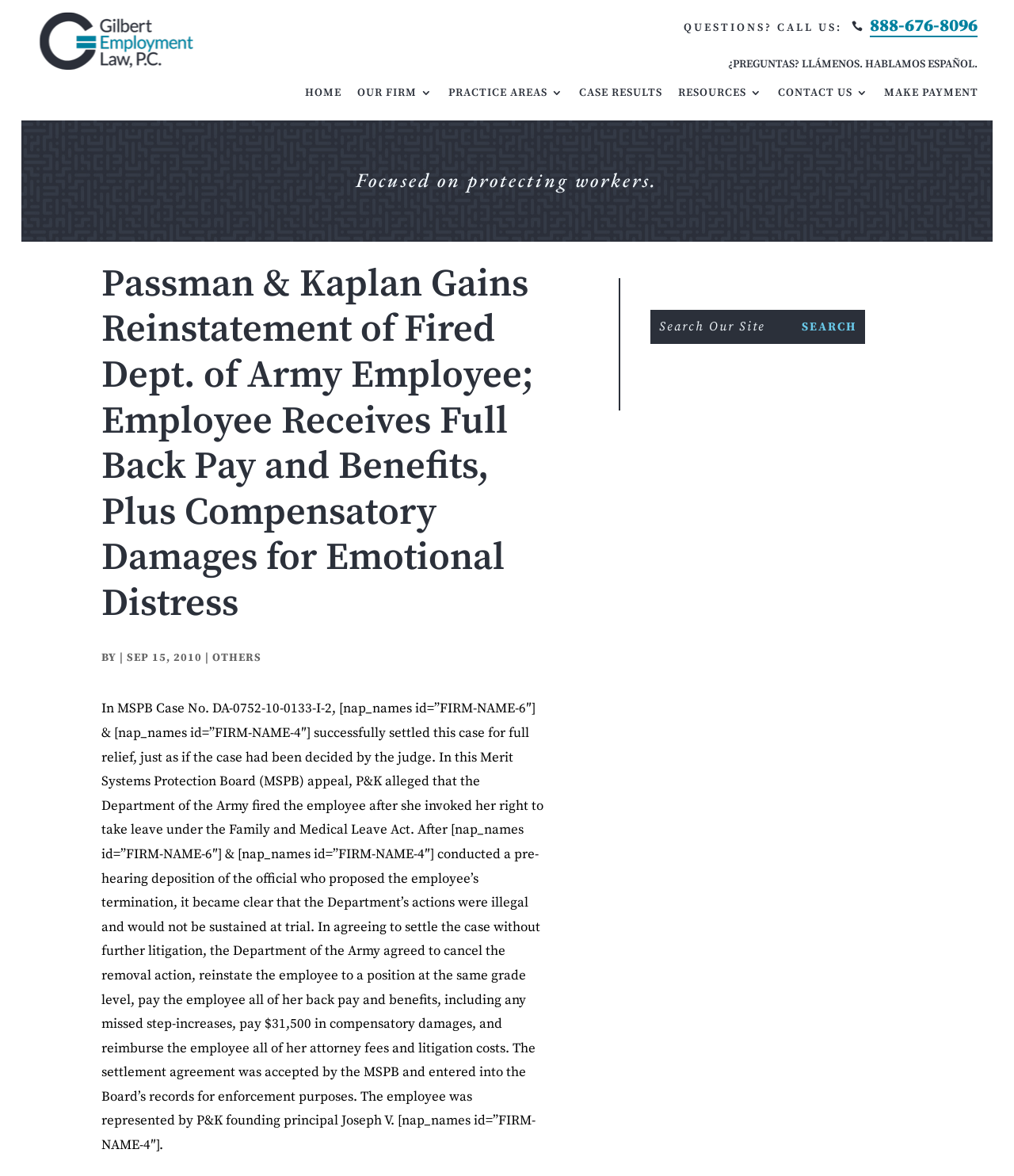What is the name of the founding principal of the law firm?
We need a detailed and meticulous answer to the question.

I found the name of the founding principal by reading the article on the webpage, where it mentions 'The employee was represented by P&K founding principal Joseph V. [nap_names id=”FIRM-NAME-4″].'